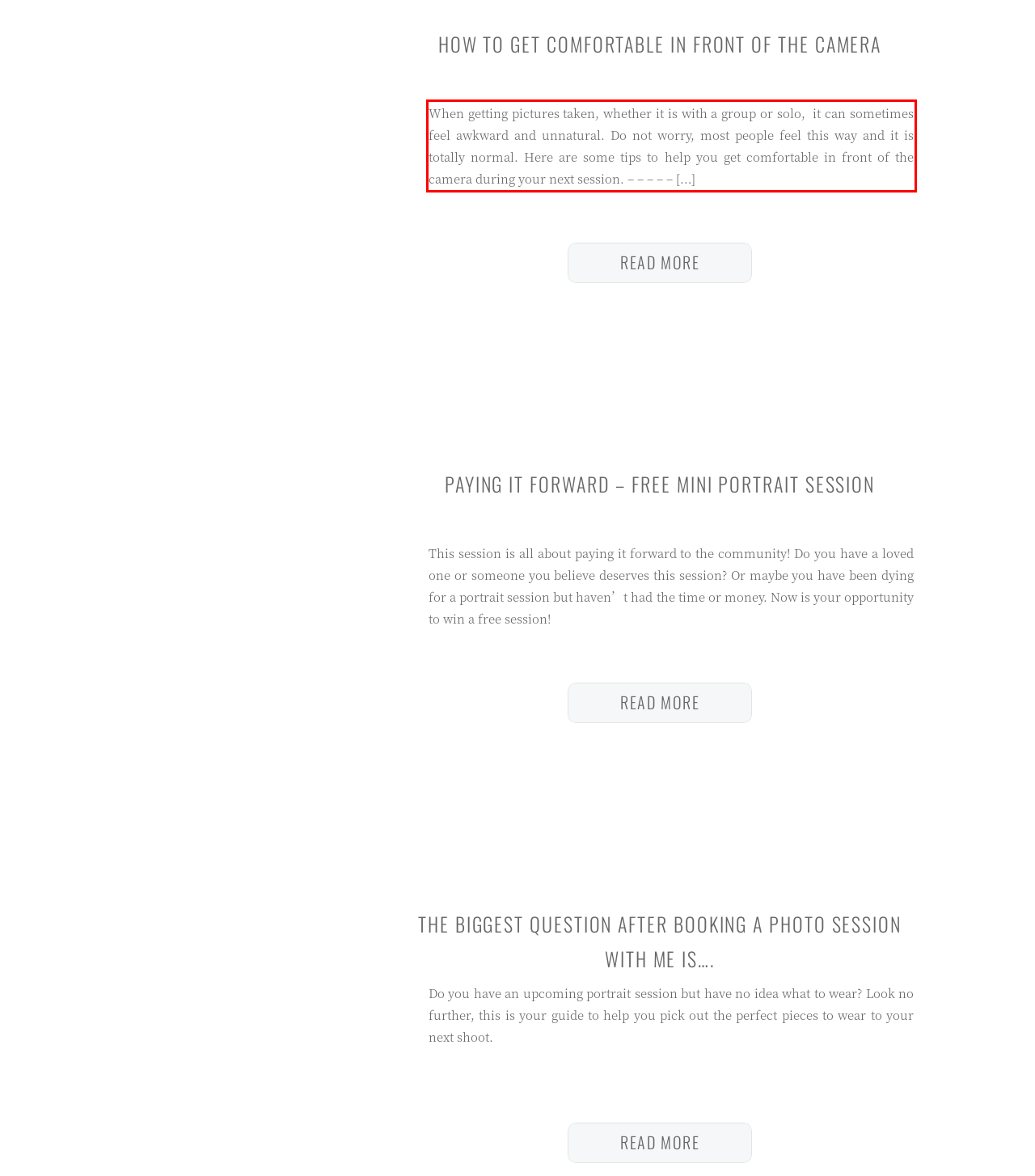Using OCR, extract the text content found within the red bounding box in the given webpage screenshot.

When getting pictures taken, whether it is with a group or solo, it can sometimes feel awkward and unnatural. Do not worry, most people feel this way and it is totally normal. Here are some tips to help you get comfortable in front of the camera during your next session. – – – – – […]